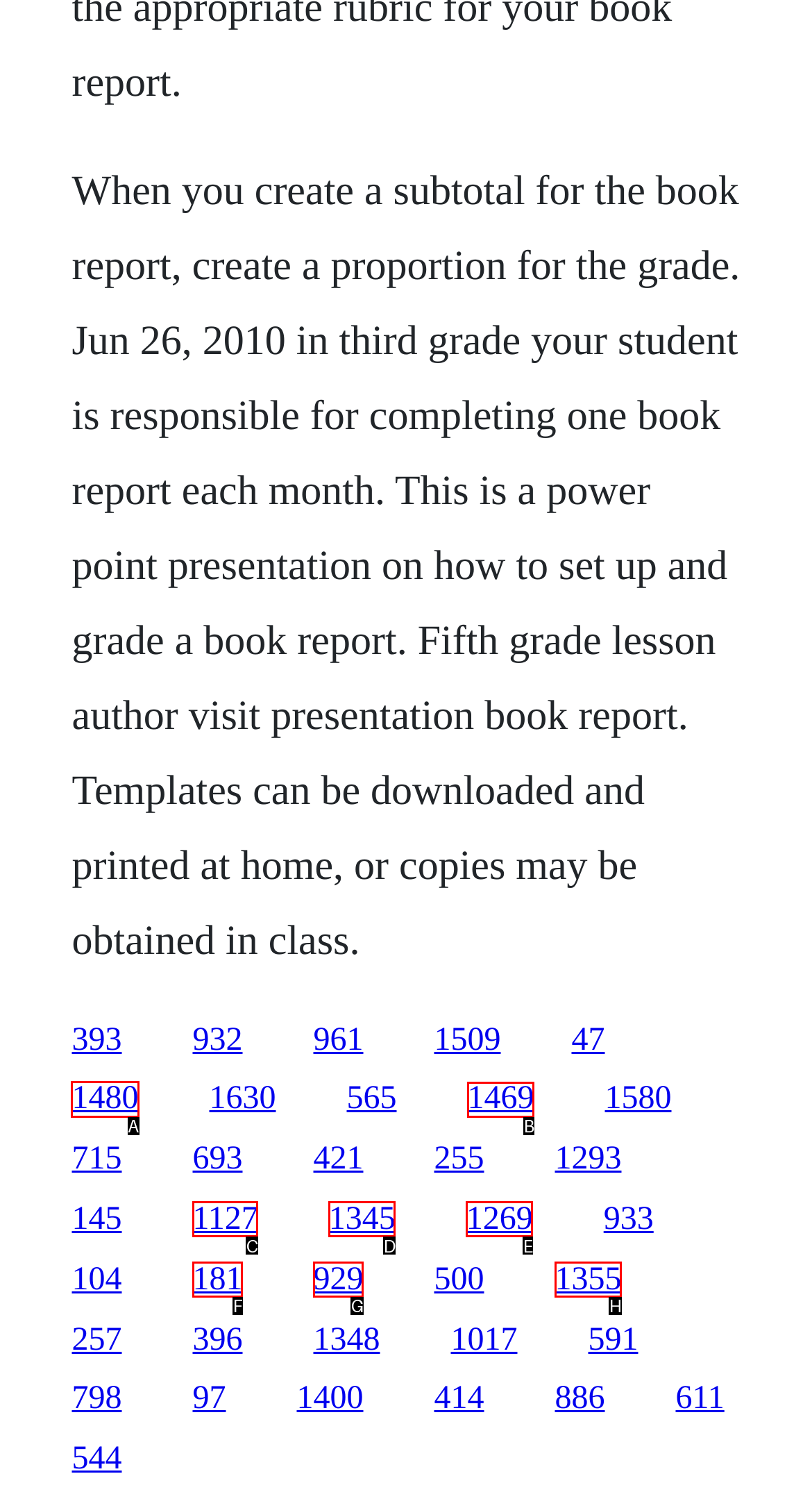Select the HTML element to finish the task: Access the power point presentation on how to set up and grade a book report Reply with the letter of the correct option.

A